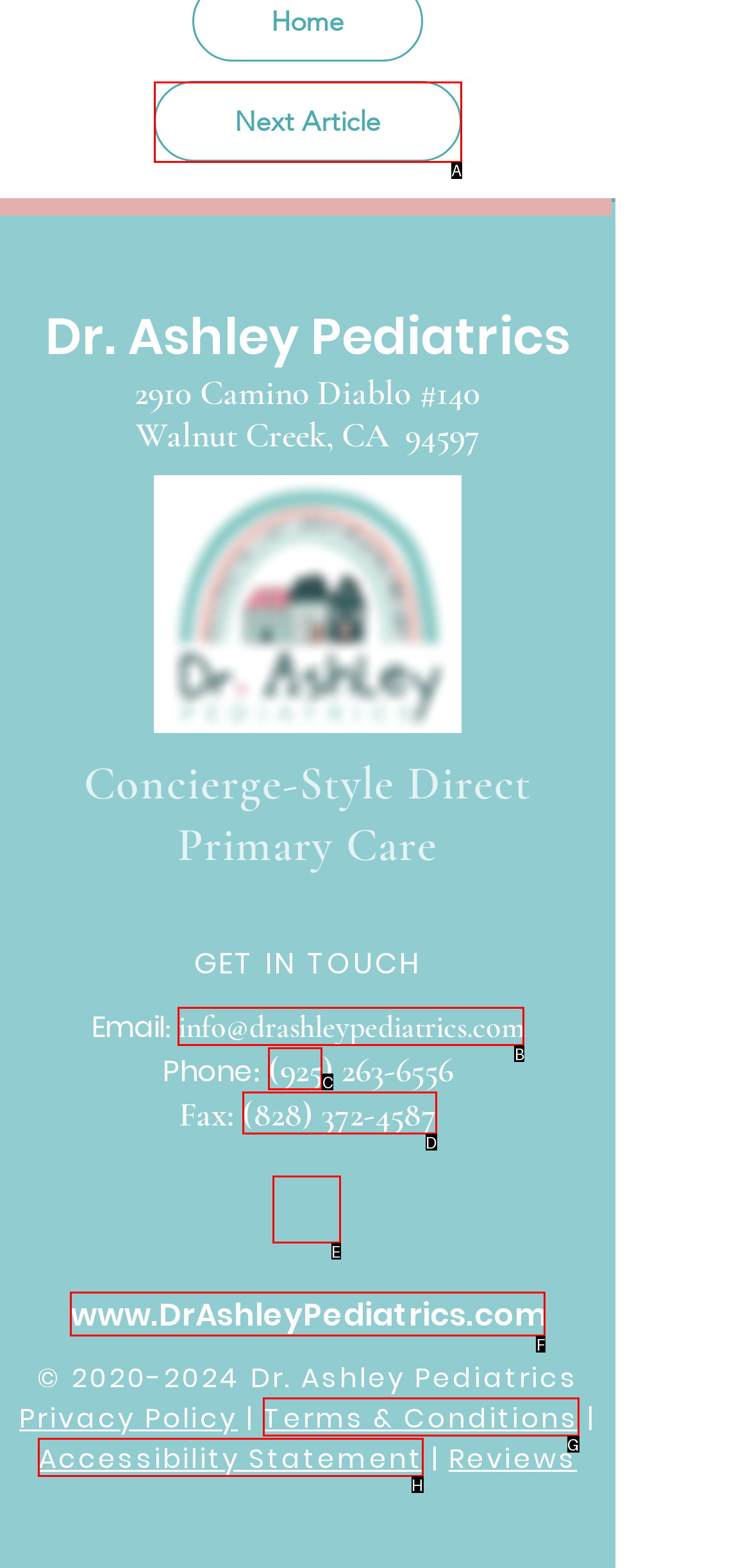Tell me which letter corresponds to the UI element that will allow you to Visit the Facebook page. Answer with the letter directly.

E